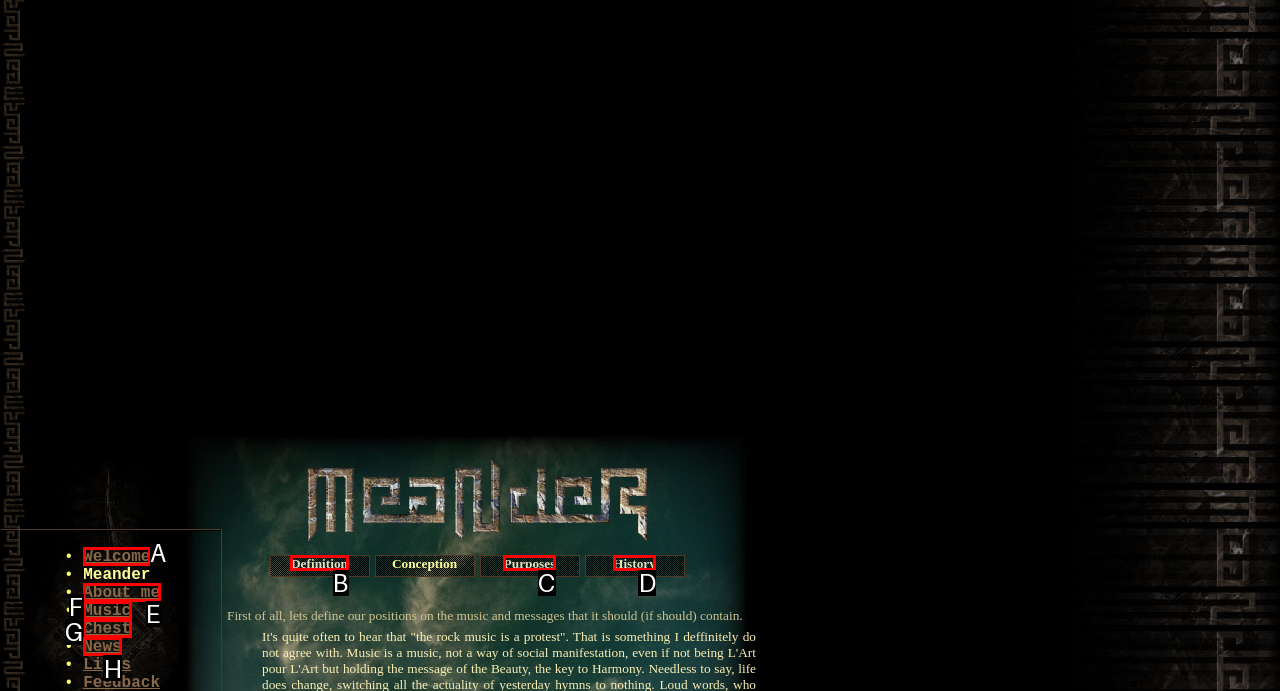Determine which HTML element to click on in order to complete the action: Check the 'News' page.
Reply with the letter of the selected option.

H